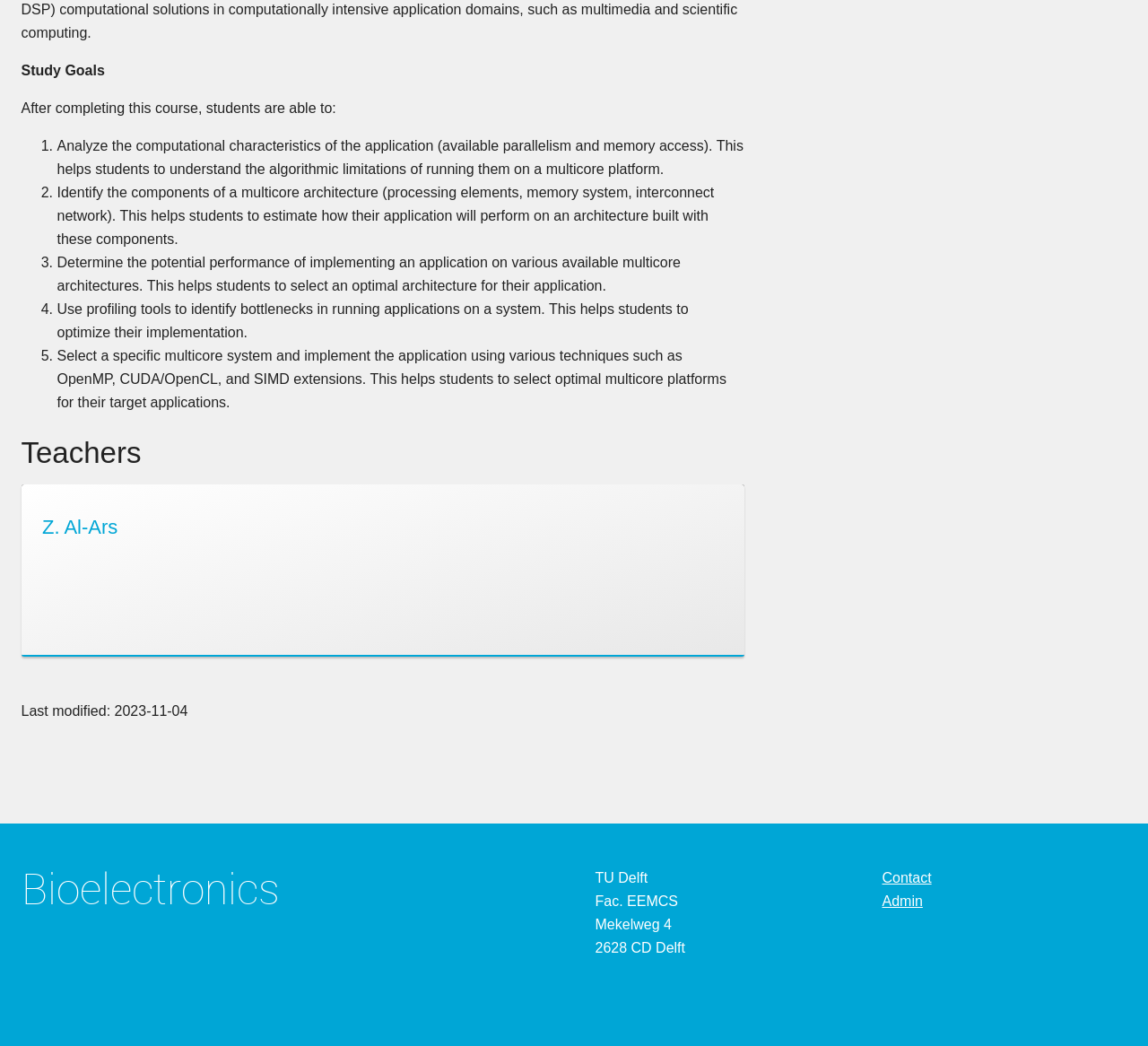Give the bounding box coordinates for the element described by: "parent_node: Bioelectronics title="back_to_top"".

[0.952, 0.496, 0.982, 0.529]